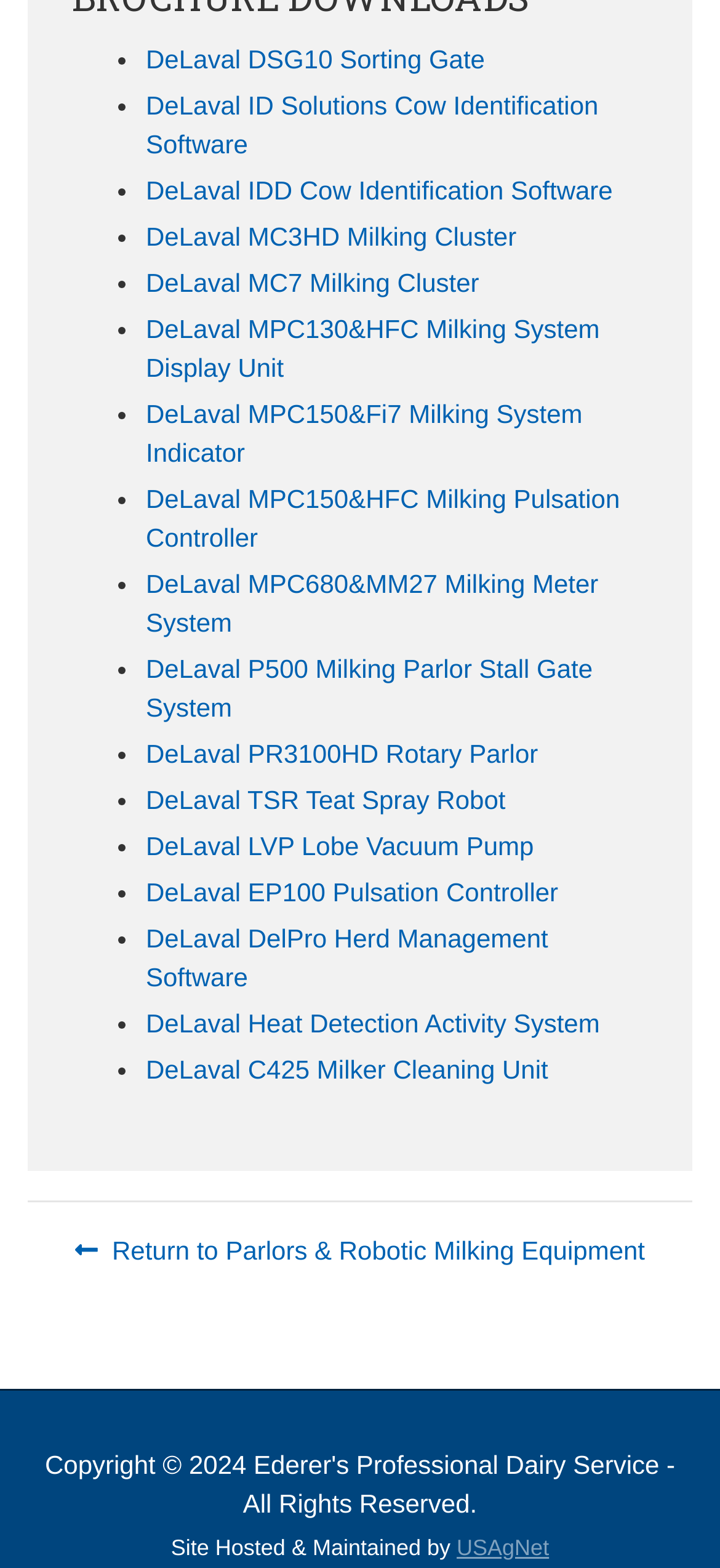Show the bounding box coordinates of the element that should be clicked to complete the task: "Click on DeLaval TSR Teat Spray Robot".

[0.203, 0.5, 0.702, 0.519]